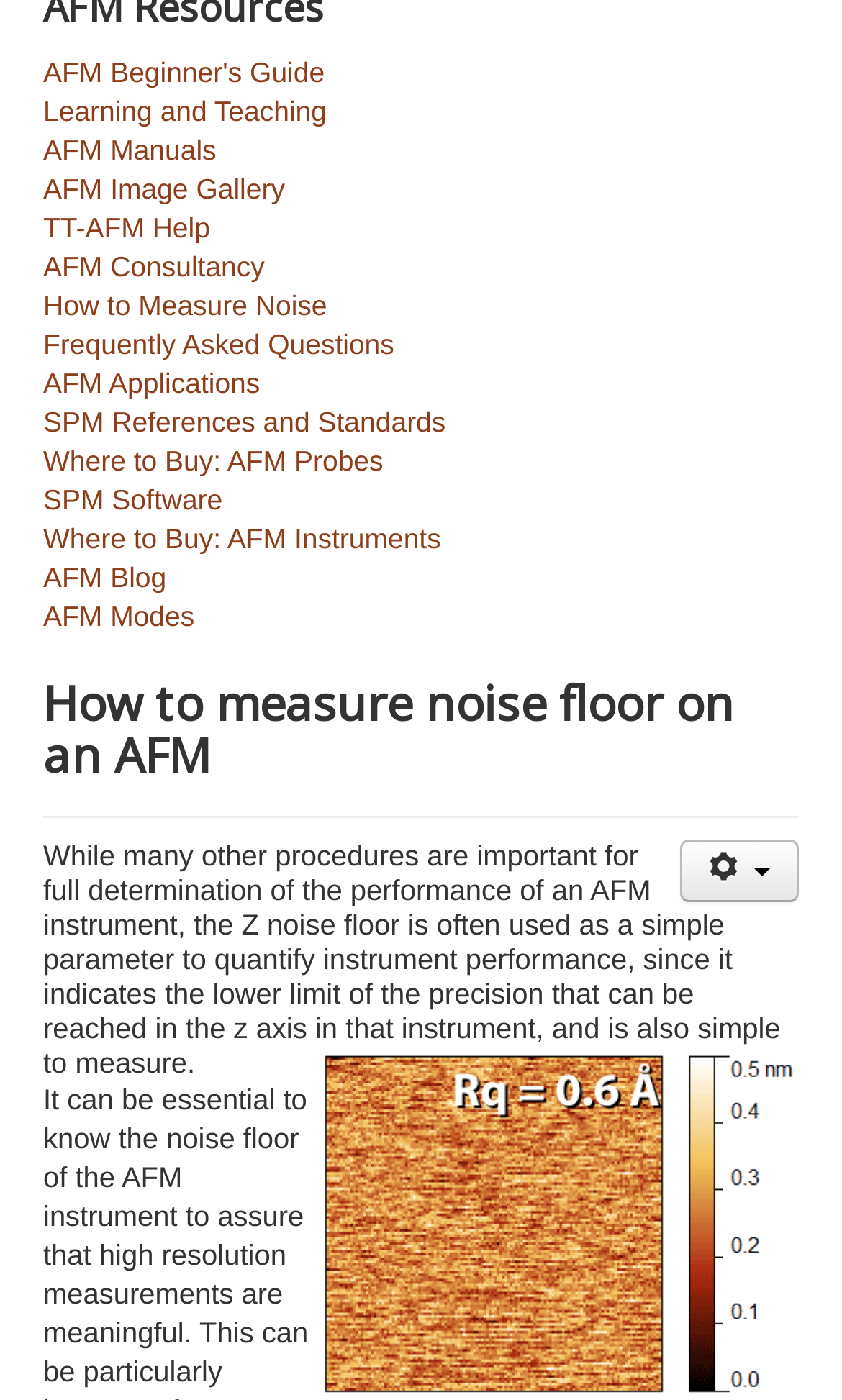Find and provide the bounding box coordinates for the UI element described with: "How to Measure Noise".

[0.051, 0.205, 0.949, 0.233]